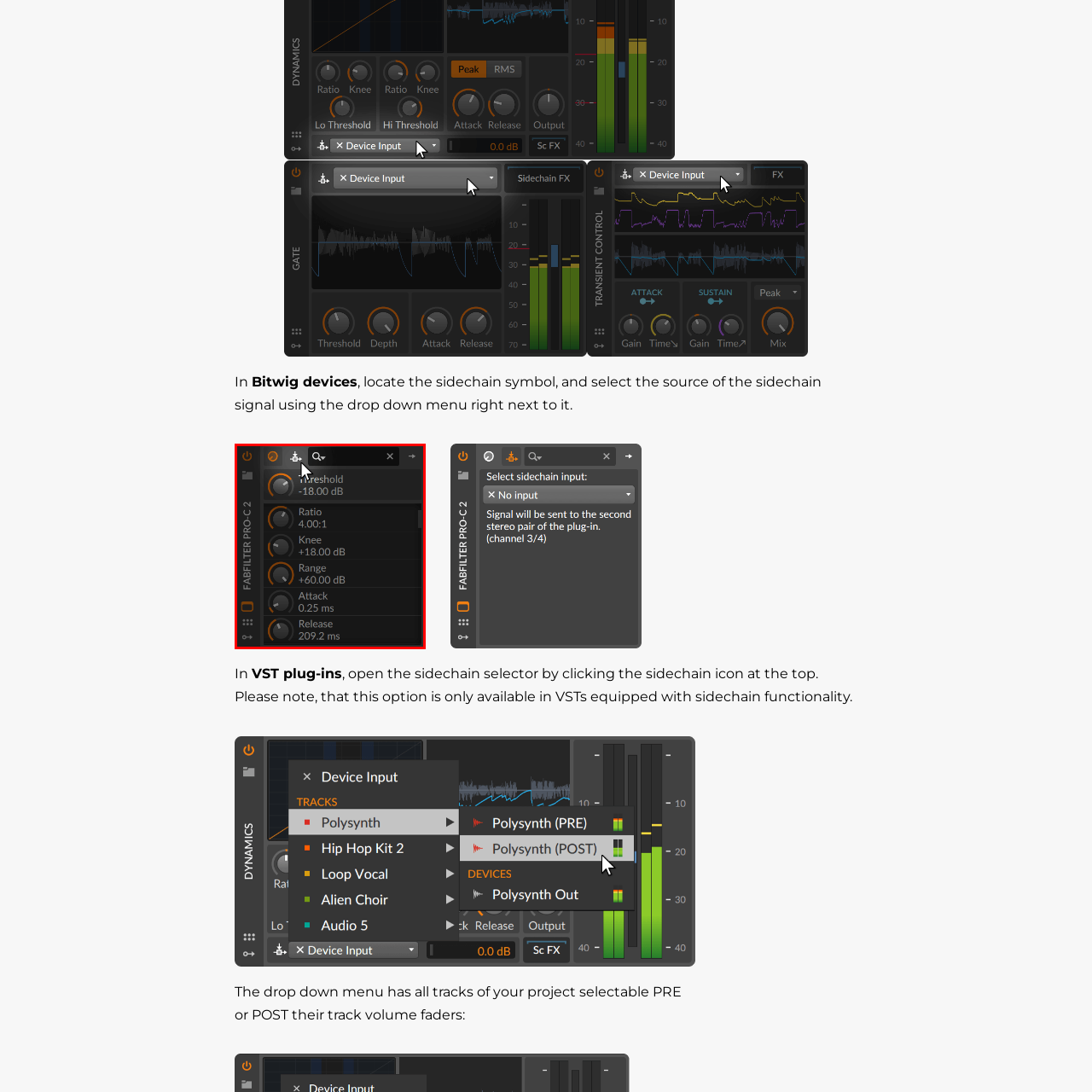Offer a complete and descriptive caption for the image marked by the red box.

The image depicts the interface of the FabFilter Pro-C 2, a professional audio compressor plugin commonly used in music production. The user interface showcases several key controls essential for audio dynamics processing. 

At the top center, there is a prominent sidechain icon, indicating the functionality for connecting external audio sources to influence the compressor's behavior. Below this icon, various adjustable parameters are displayed, including:

- **Threshold**: Set at -18.00 dB, which determines the level at which the compressor begins to act on the audio signal.
- **Ratio**: Displayed as 4.00:1, indicating how much compression will be applied once the signal exceeds the threshold.
- **Knee**: Set to +18.00 dB, offering adjustments for how gradually compression is applied as audio levels approach the threshold.
- **Range**: Reading +60.00 dB, this controls the amount of compression applied to the signal.
- **Attack**: A fast setting of 0.25 ms, allowing for quick response to transients in the audio.
- **Release**: With a time of 209.2 ms, this parameter dictates how quickly the compressor stops acting after the signal falls below the threshold.

This plugin is designed for both efficiency and precision, making it a popular choice among audio engineers and producers for controlling dynamic range in recordings and mixes.